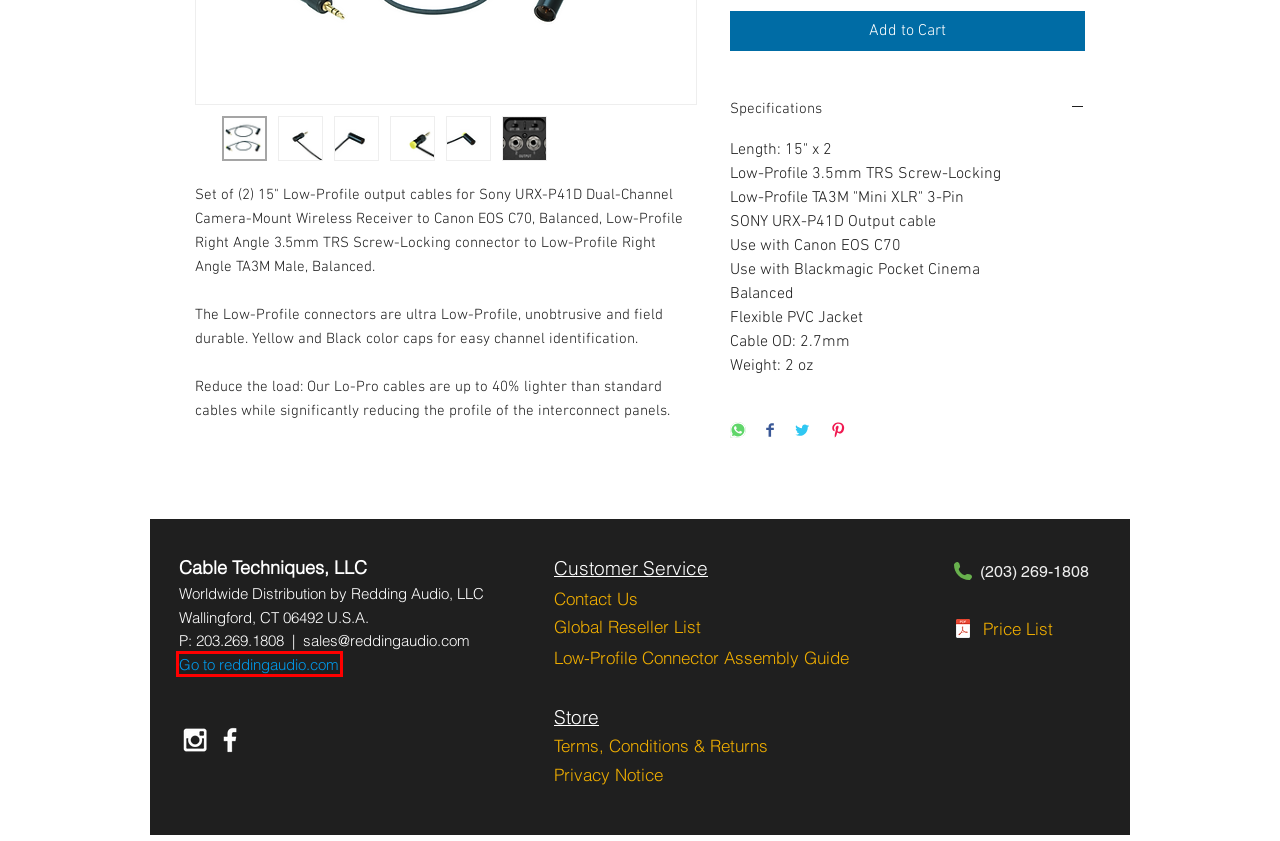You are provided with a screenshot of a webpage containing a red rectangle bounding box. Identify the webpage description that best matches the new webpage after the element in the bounding box is clicked. Here are the potential descriptions:
A. Delivery & Returns | Cable Techniques
B. Cart | Cable Techniques
C. Privacy Policy | Cable Techniques
D. Low-Profile Connector Assembly Instructions | Cable Techniques
E. Contact Us  | Cable Techniques
F. HOME | Redding Audio
G. Field Mixer Accessories | Cable Techniques | Location Sound
H. Cable Techniques | Low-Profile Audio Connectors & Audio Cables

F